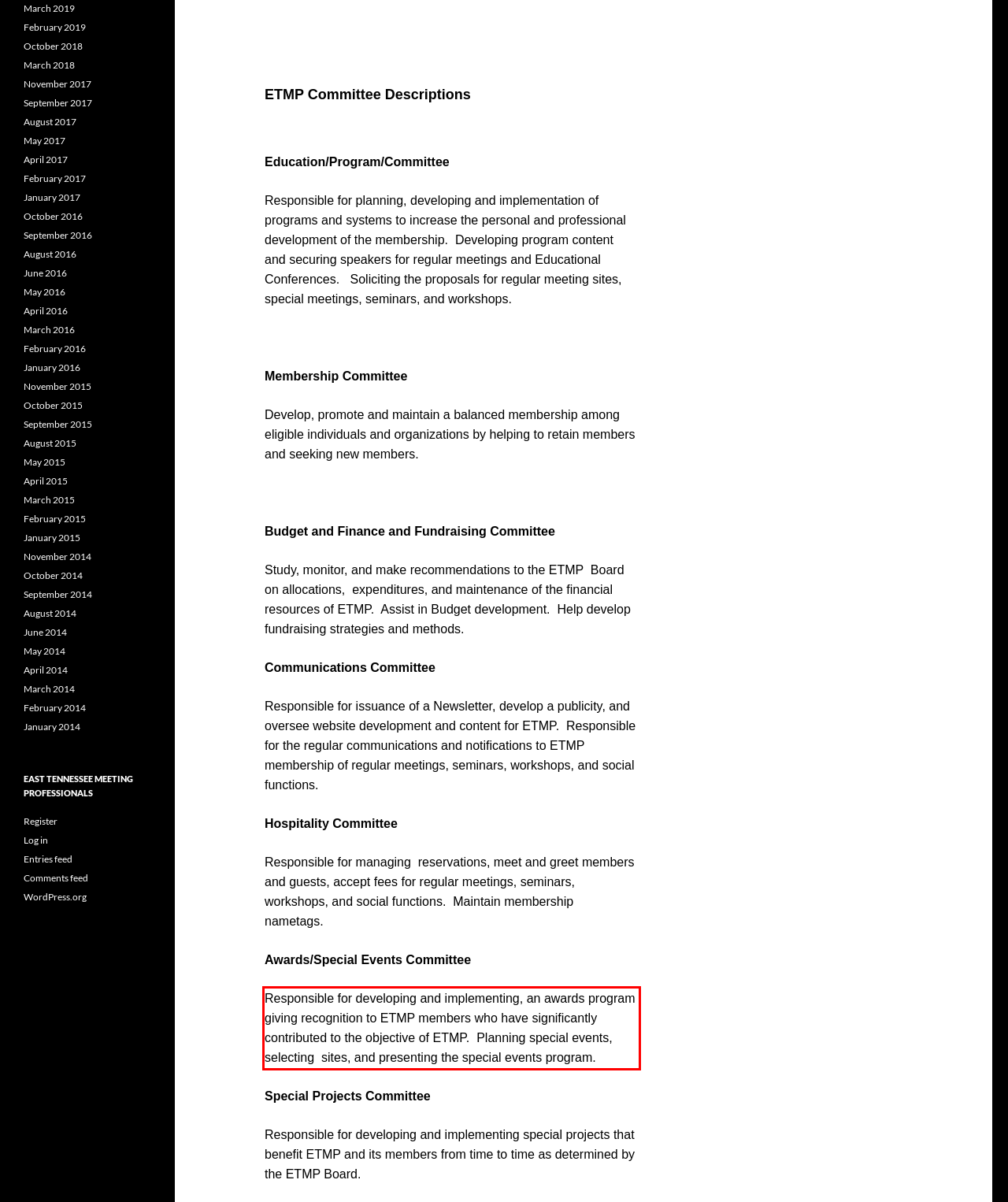Identify the text within the red bounding box on the webpage screenshot and generate the extracted text content.

Responsible for developing and implementing, an awards program giving recognition to ETMP members who have significantly contributed to the objective of ETMP. Planning special events, selecting sites, and presenting the special events program.